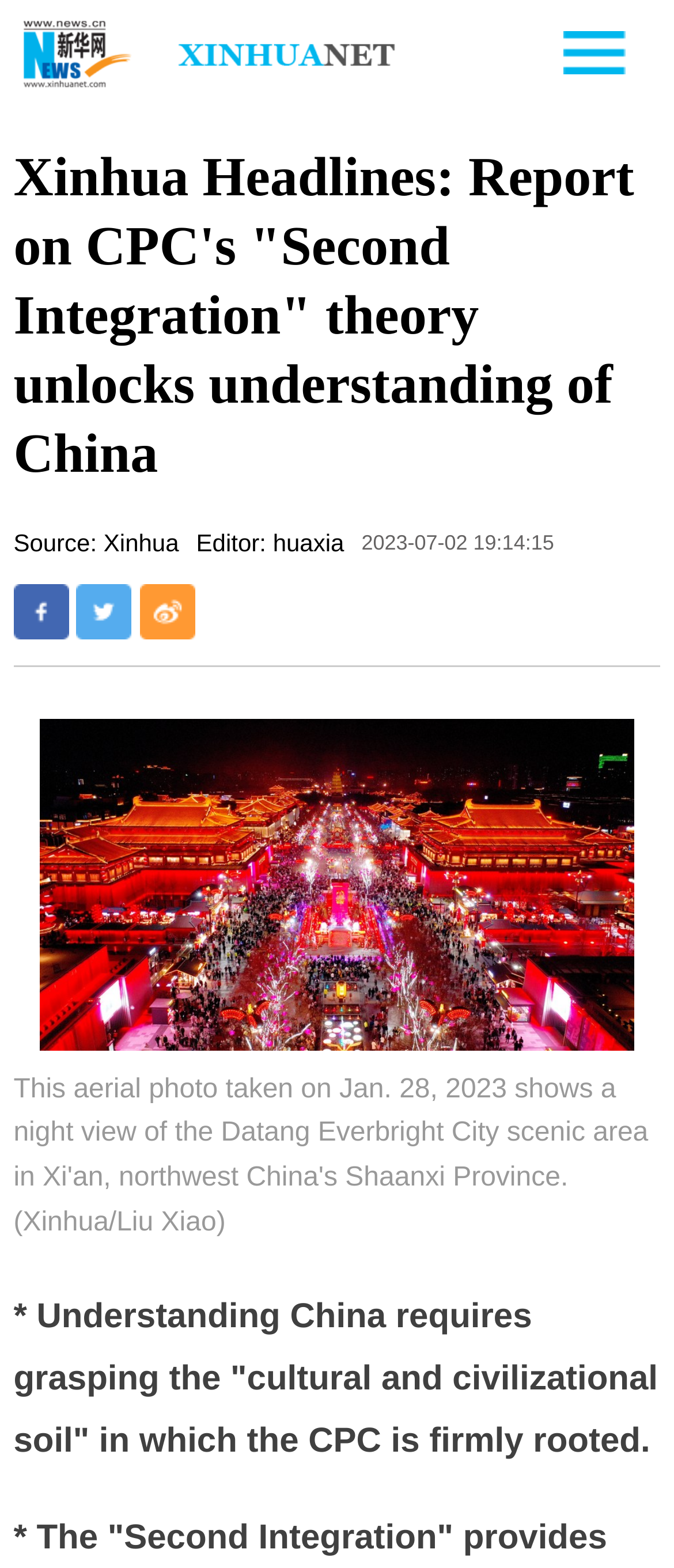Using the information in the image, give a comprehensive answer to the question: 
What is the date of the article?

The date of the article can be found at the top of the webpage, below the main heading, where it says '2023-07-02 19:14:15'.